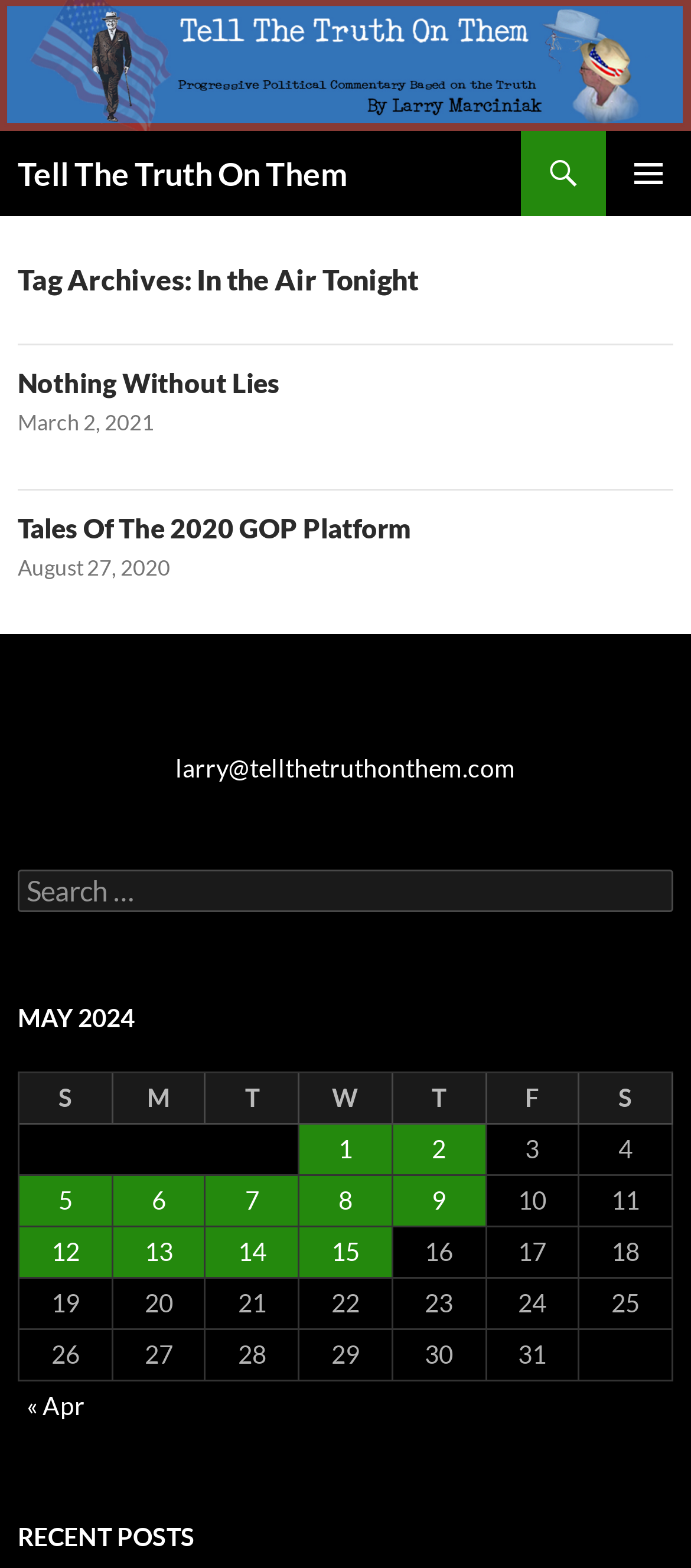How many articles are on this webpage?
Please provide a single word or phrase based on the screenshot.

3